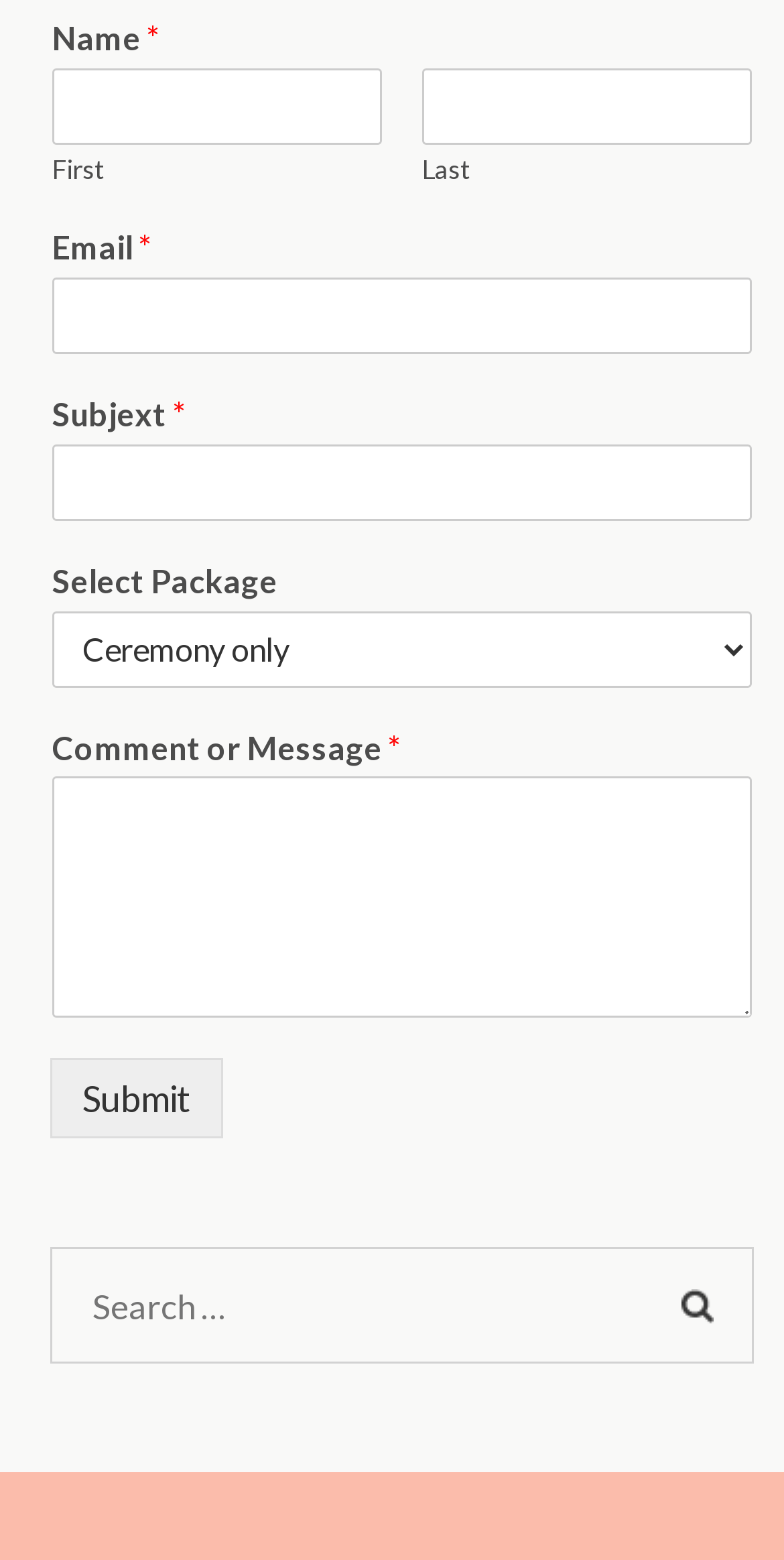Provide the bounding box coordinates of the HTML element described by the text: "条款". The coordinates should be in the format [left, top, right, bottom] with values between 0 and 1.

None